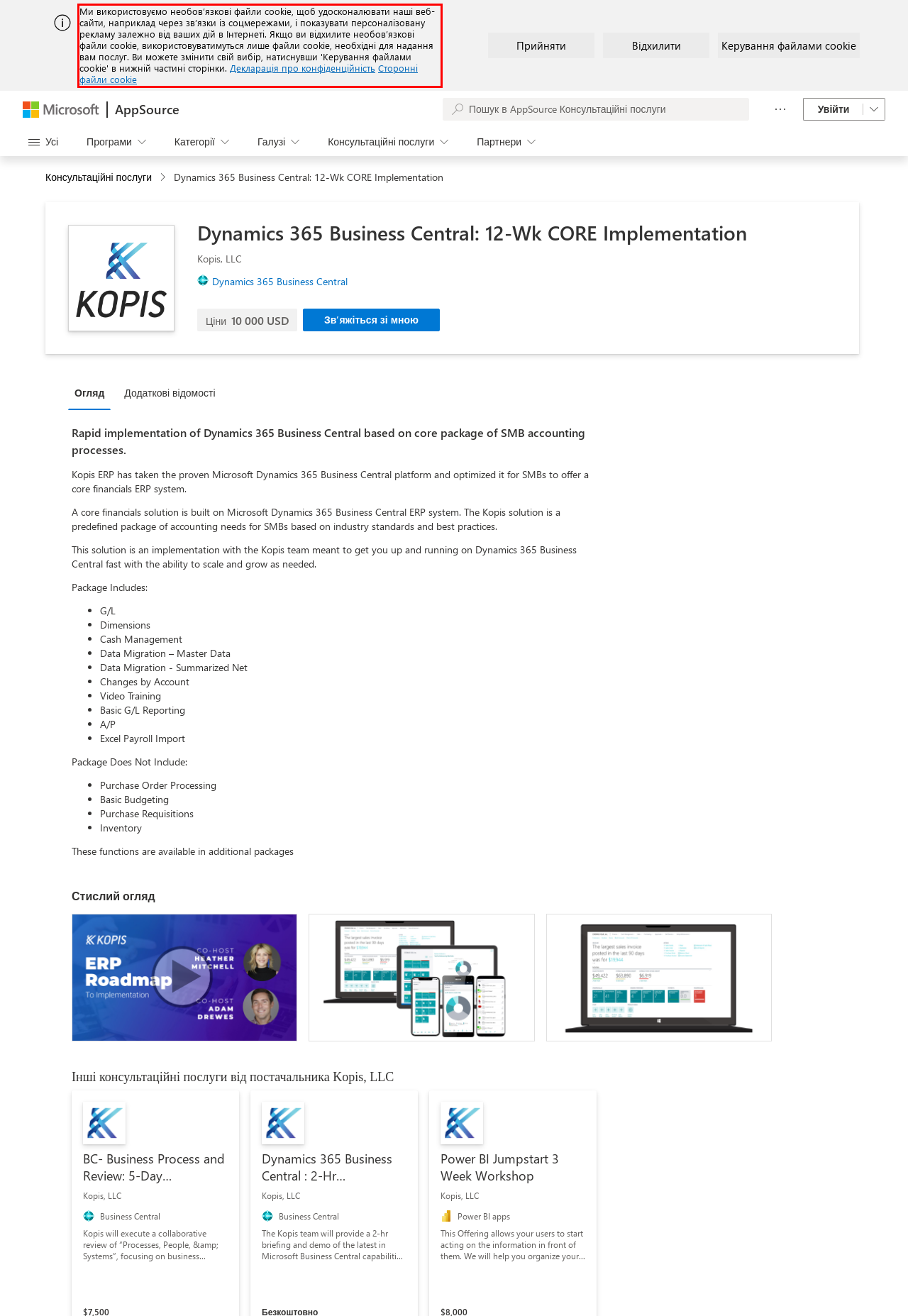Analyze the screenshot of the webpage that features a red bounding box and recognize the text content enclosed within this red bounding box.

Ми використовуємо необов’язкові файли cookie, щоб удосконалювати наші веб-сайти, наприклад через зв’язки із соцмережами, і показувати персоналізовану рекламу залежно від ваших дій в Інтернеті. Якщо ви відхилите необов’язкові файли cookie, використовуватимуться лише файли cookie, необхідні для надання вам послуг. Ви можете змінити свій вибір, натиснувши 'Керування файлами cookie' в нижній частині сторінки. Декларація про конфіденційність Сторонні файли cookie